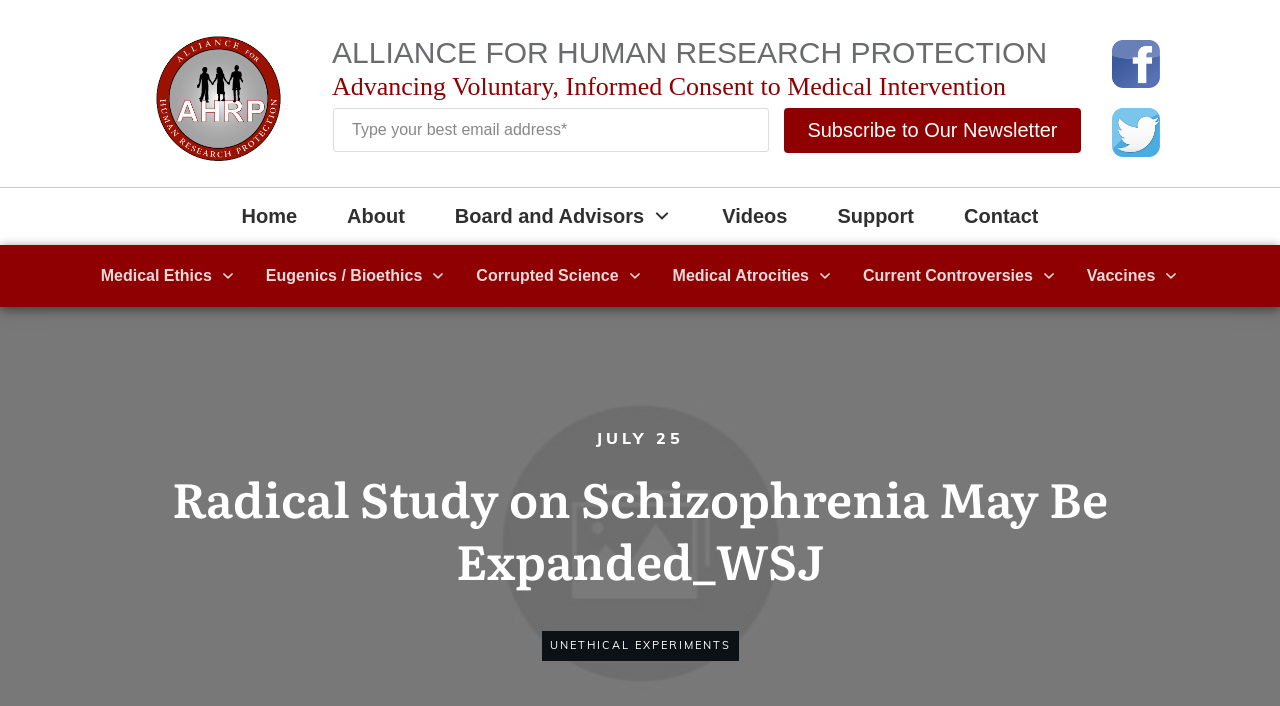Locate the bounding box coordinates of the clickable element to fulfill the following instruction: "View ice machine for restaurants". Provide the coordinates as four float numbers between 0 and 1 in the format [left, top, right, bottom].

None